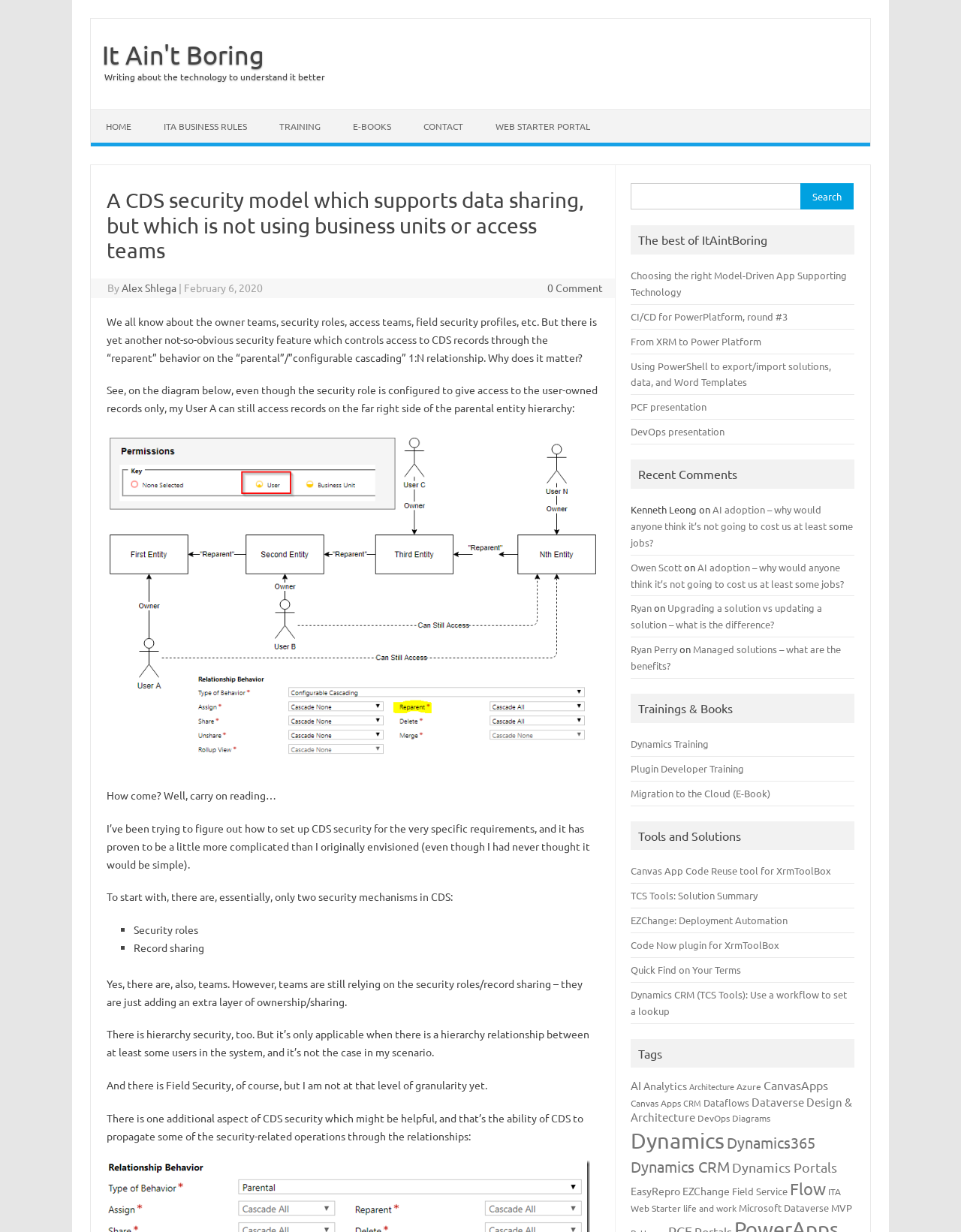Respond with a single word or short phrase to the following question: 
How many security mechanisms are mentioned in the blog post?

Two